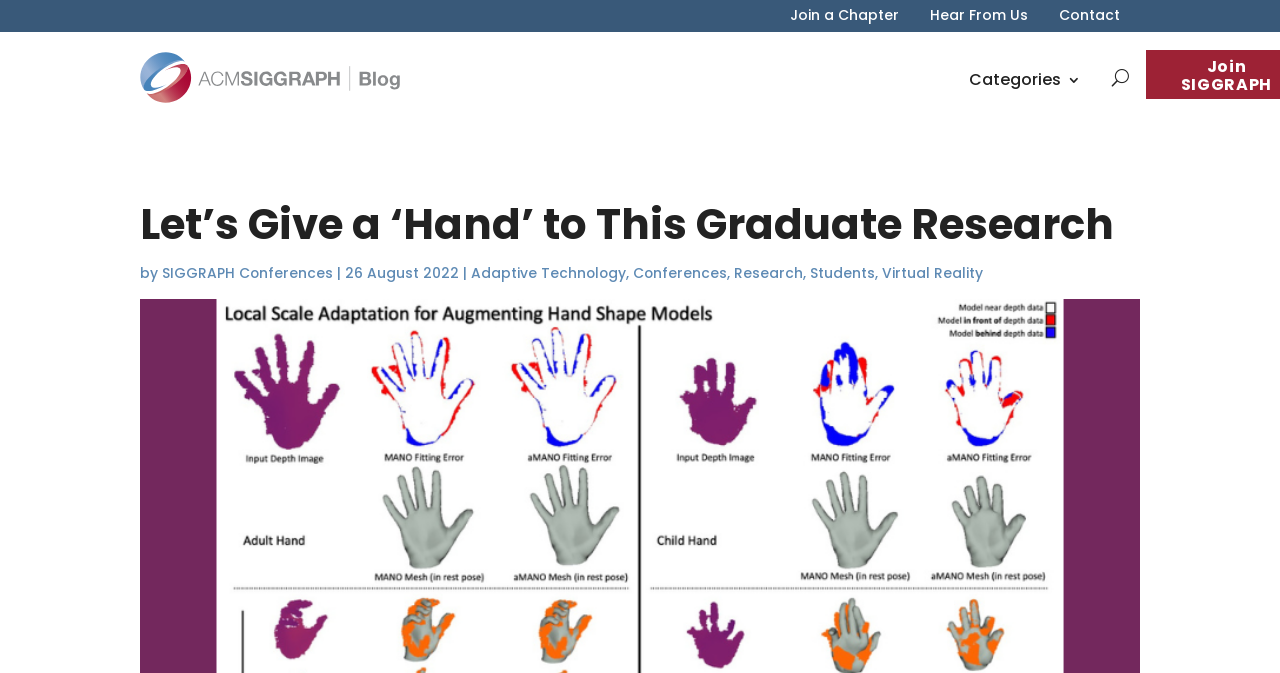Locate the bounding box coordinates of the element that should be clicked to fulfill the instruction: "Explore 'Adaptive Technology'".

[0.368, 0.39, 0.489, 0.42]